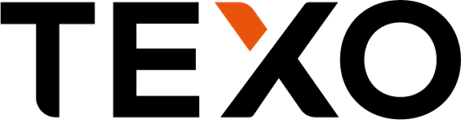Please respond to the question with a concise word or phrase:
What color is the accent of the 'X' in the logo?

orange